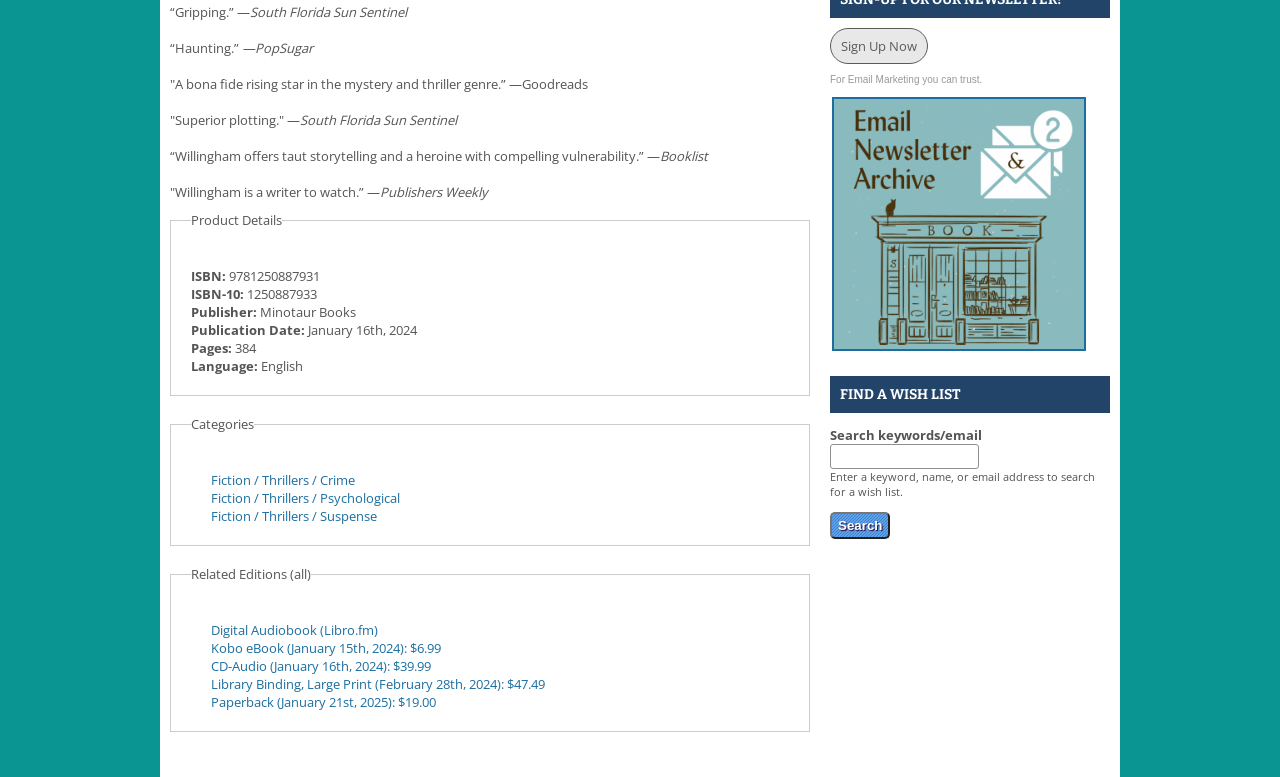What is the publication date of this book?
With the help of the image, please provide a detailed response to the question.

I found the publication date by looking at the 'Product Details' section, where it lists 'Publication Date:' followed by 'January 16th, 2024'.